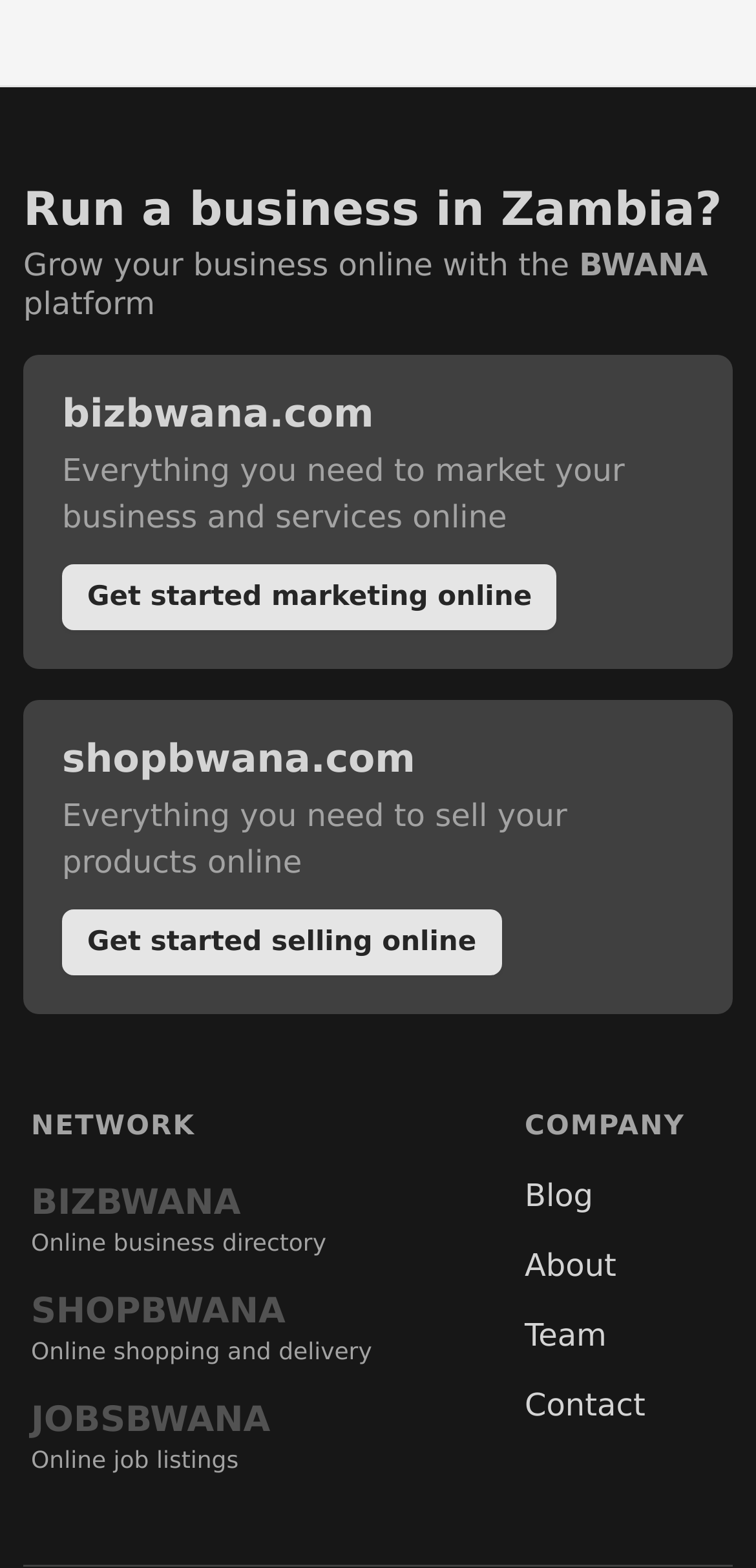Please locate the bounding box coordinates of the region I need to click to follow this instruction: "Click the 'About Blue Q Mortgage' link".

None